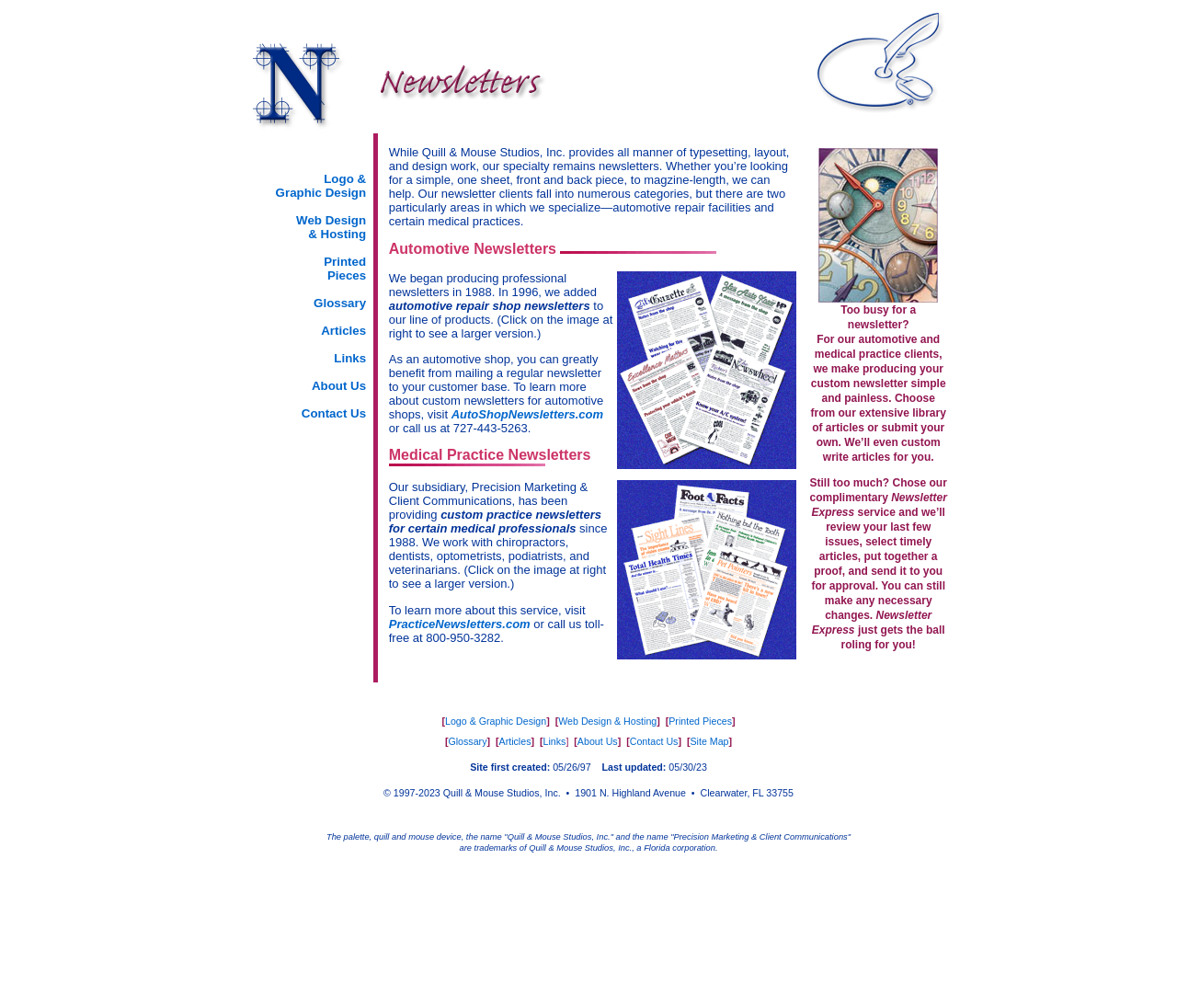Locate the bounding box coordinates of the clickable region to complete the following instruction: "Learn more about custom practice newsletters for medical professionals."

[0.33, 0.612, 0.451, 0.626]